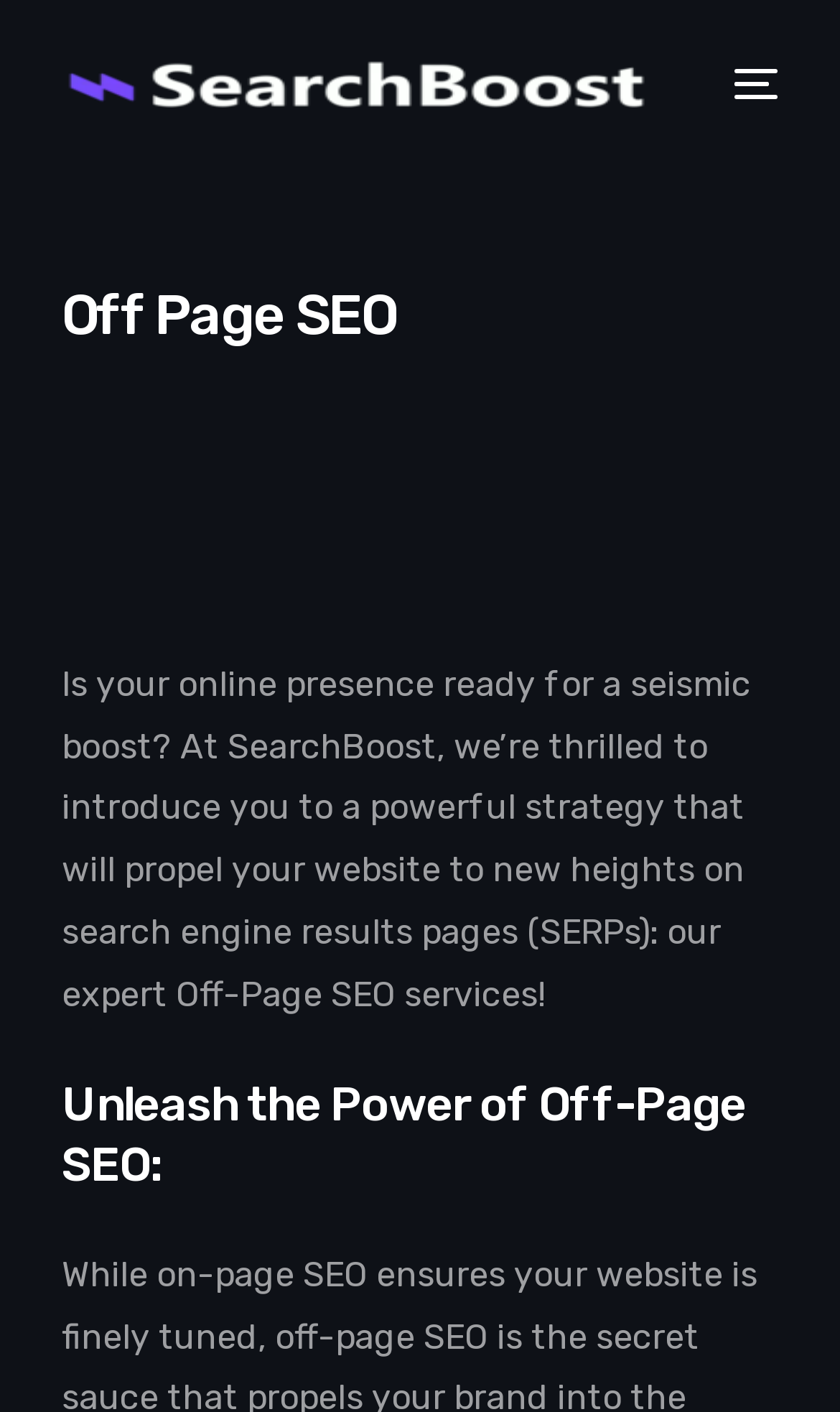What is the name of the company?
Examine the image and give a concise answer in one word or a short phrase.

Search Boost